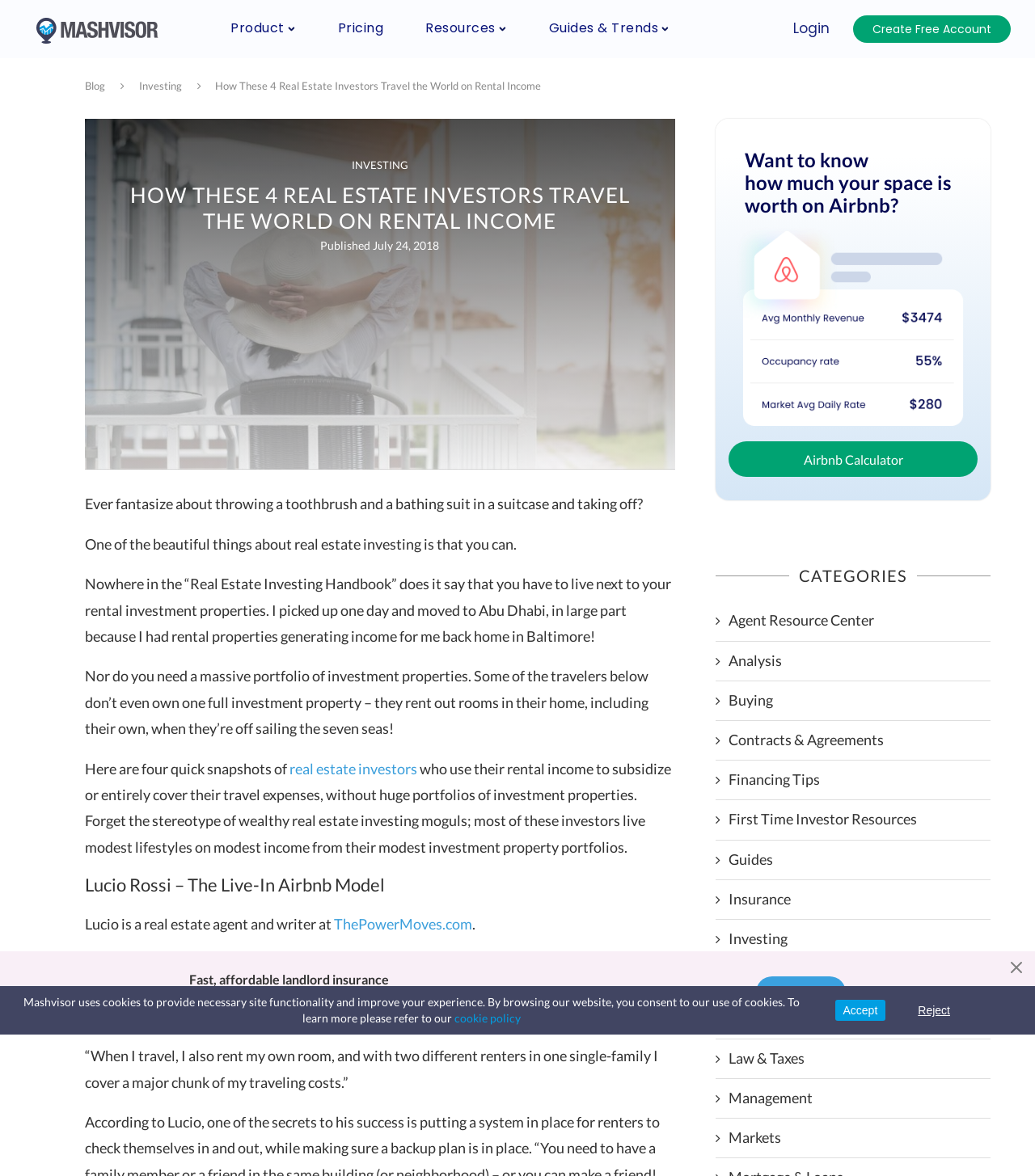Generate a thorough caption detailing the webpage content.

This webpage is about real estate investing and traveling. At the top, there is a logo image and a navigation menu with links to "Product", "Pricing", "Resources", "Guides & Trends", "Login", and "Create Free Account". Below the navigation menu, there is a prominent heading that reads "How These 4 Real Estate Investors Travel the World on Rental Income". 

To the left of the heading, there is a link to "Blog" and below it, a link to "Investing". The main content of the webpage is divided into sections, each featuring a real estate investor who uses their rental income to travel. The first section is about Lucio Rossi, who owns a two-bedroom home and rents out one bedroom on Airbnb to cover his mortgage and travel expenses.

Throughout the webpage, there are several calls-to-action, such as "Want to know how much your space is worth on Airbnb?" with a link to an Airbnb Calculator, and "Fast, affordable landlord insurance" with a link to learn more. On the right side of the webpage, there is a list of categories, including "Agent Resource Center", "Analysis", "Buying", and many others.

At the bottom of the webpage, there is a section about cookies and a link to the cookie policy, along with "Accept" and "Reject" buttons. There are also two small images at the bottom right corner of the webpage. Overall, the webpage is informative and provides resources for real estate investors who want to travel.